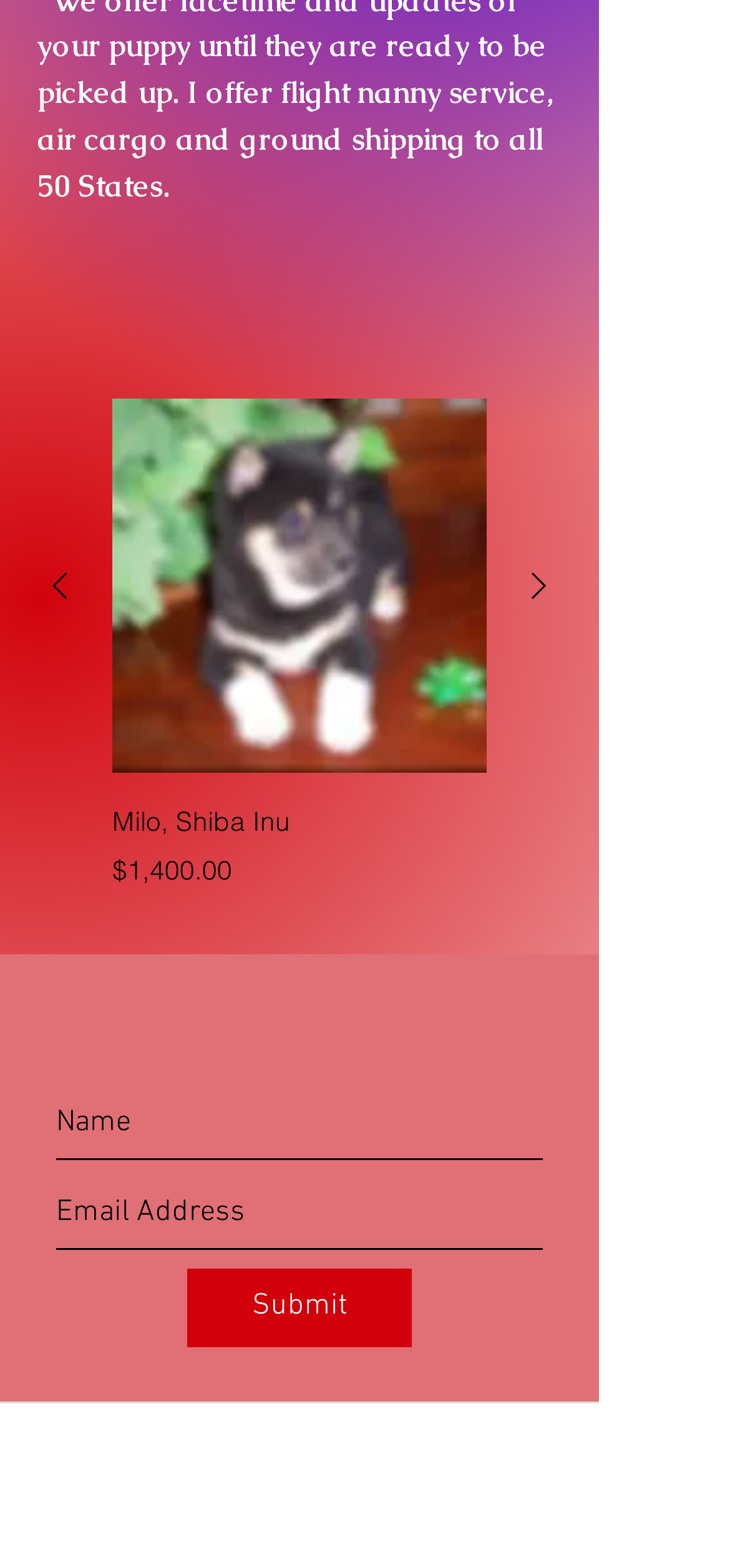Give a short answer to this question using one word or a phrase:
What is the function of the 'Previous Product' button?

To navigate to previous product